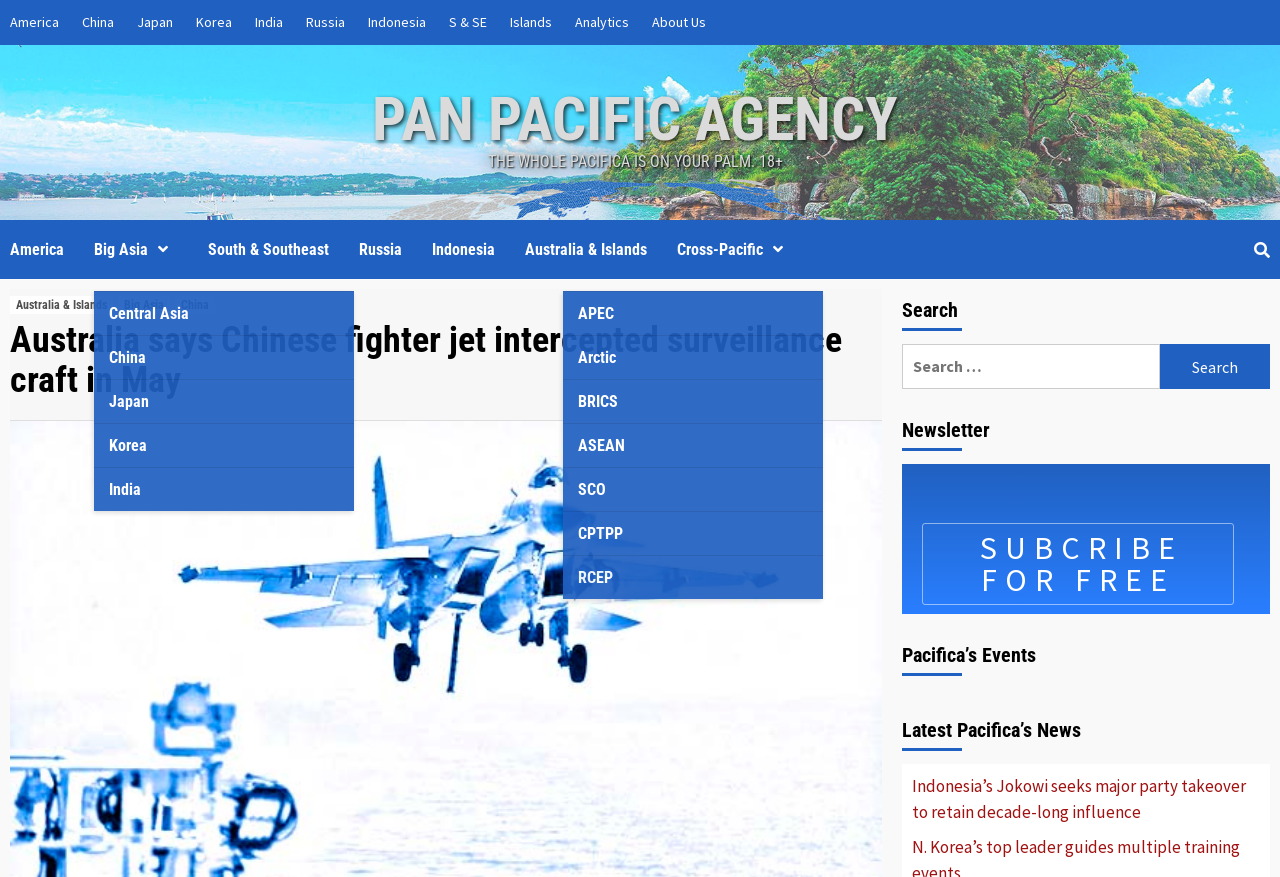From the webpage screenshot, predict the bounding box of the UI element that matches this description: "About Us".

[0.502, 0.0, 0.559, 0.051]